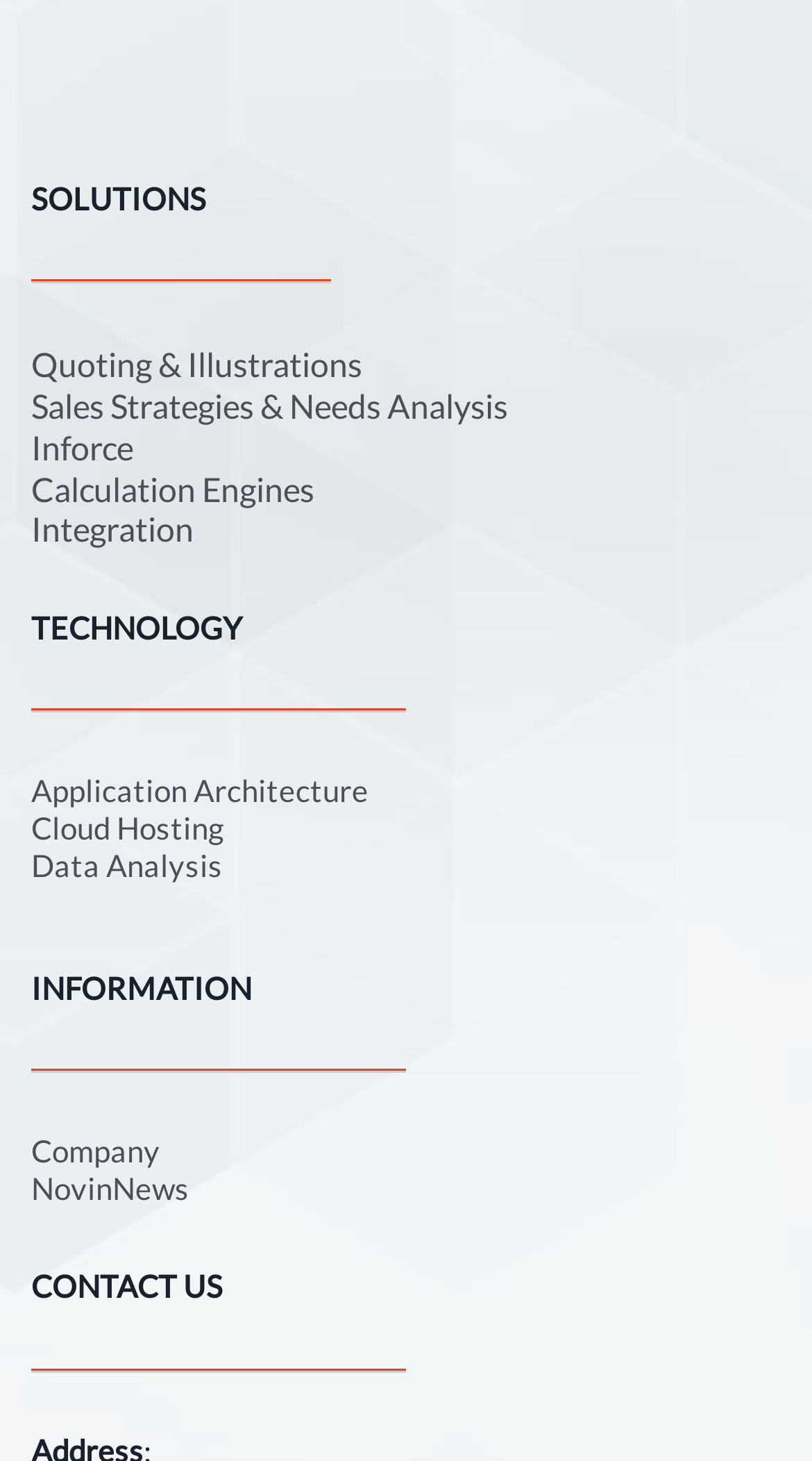Find the bounding box coordinates of the element you need to click on to perform this action: 'Explore Sales Strategies & Needs Analysis'. The coordinates should be represented by four float values between 0 and 1, in the format [left, top, right, bottom].

[0.038, 0.264, 0.626, 0.291]